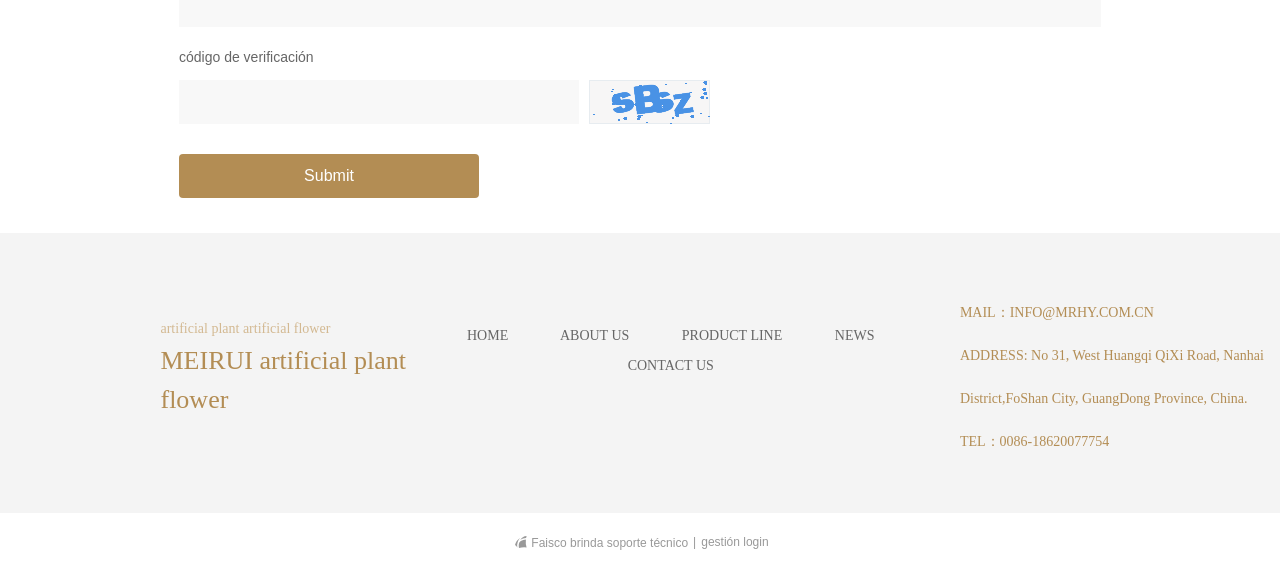Select the bounding box coordinates of the element I need to click to carry out the following instruction: "Contact US".

[0.49, 0.628, 0.558, 0.654]